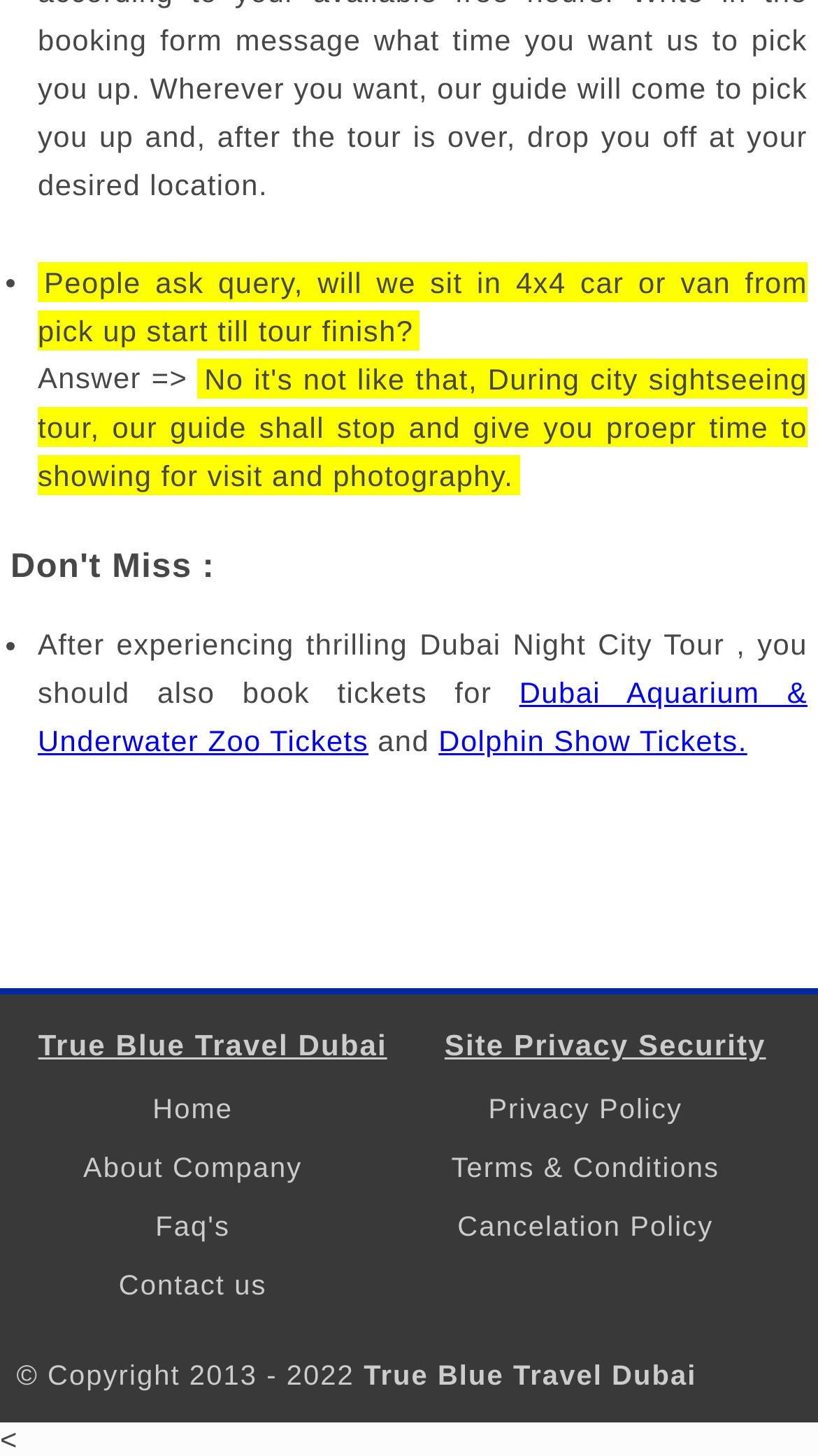What is the copyright year range of the website?
Provide a comprehensive and detailed answer to the question.

The copyright information at the bottom of the webpage states '© Copyright 2013 - 2022', indicating that the website's content is copyrighted from 2013 to 2022.